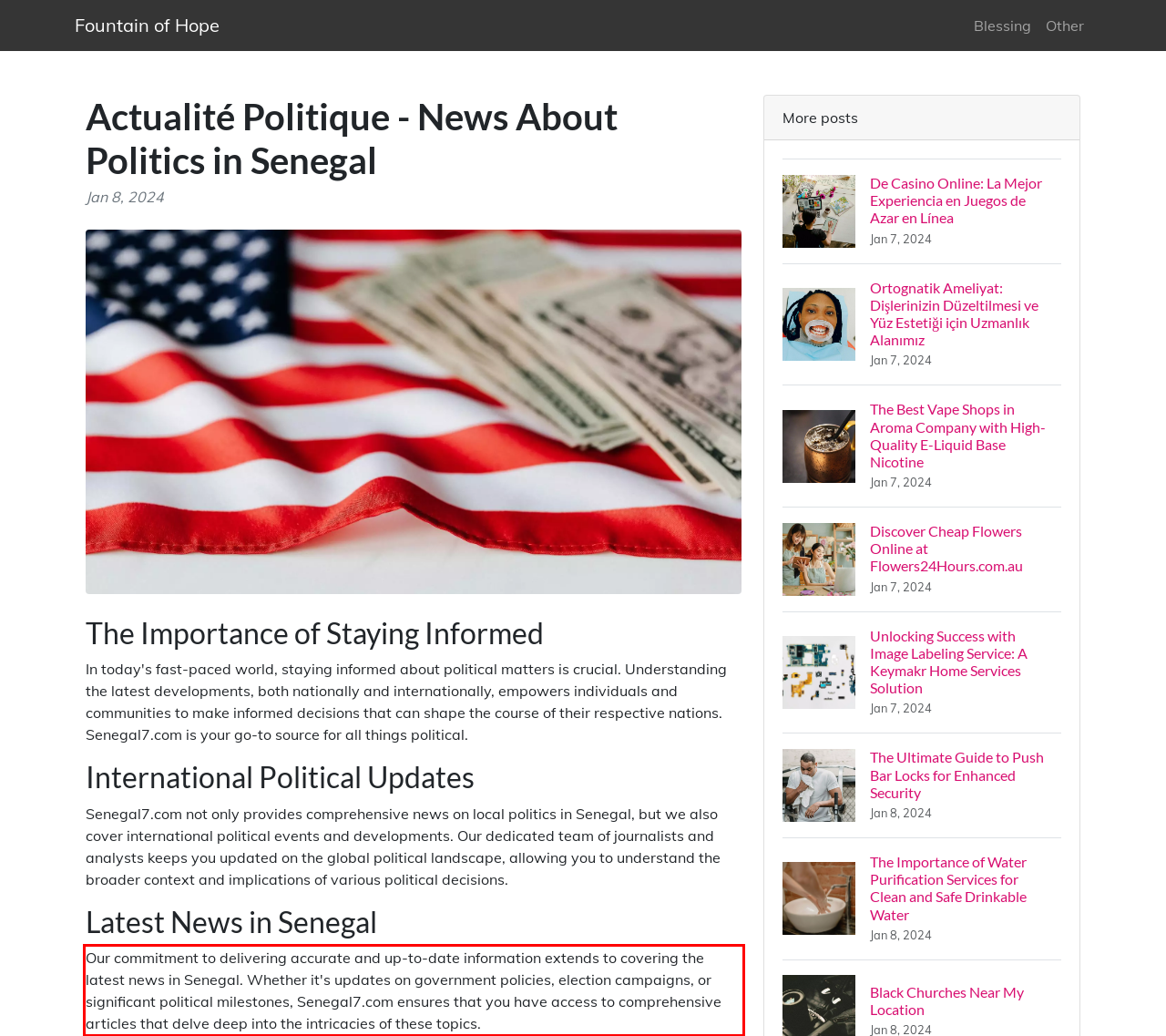Analyze the screenshot of the webpage that features a red bounding box and recognize the text content enclosed within this red bounding box.

Our commitment to delivering accurate and up-to-date information extends to covering the latest news in Senegal. Whether it's updates on government policies, election campaigns, or significant political milestones, Senegal7.com ensures that you have access to comprehensive articles that delve deep into the intricacies of these topics.